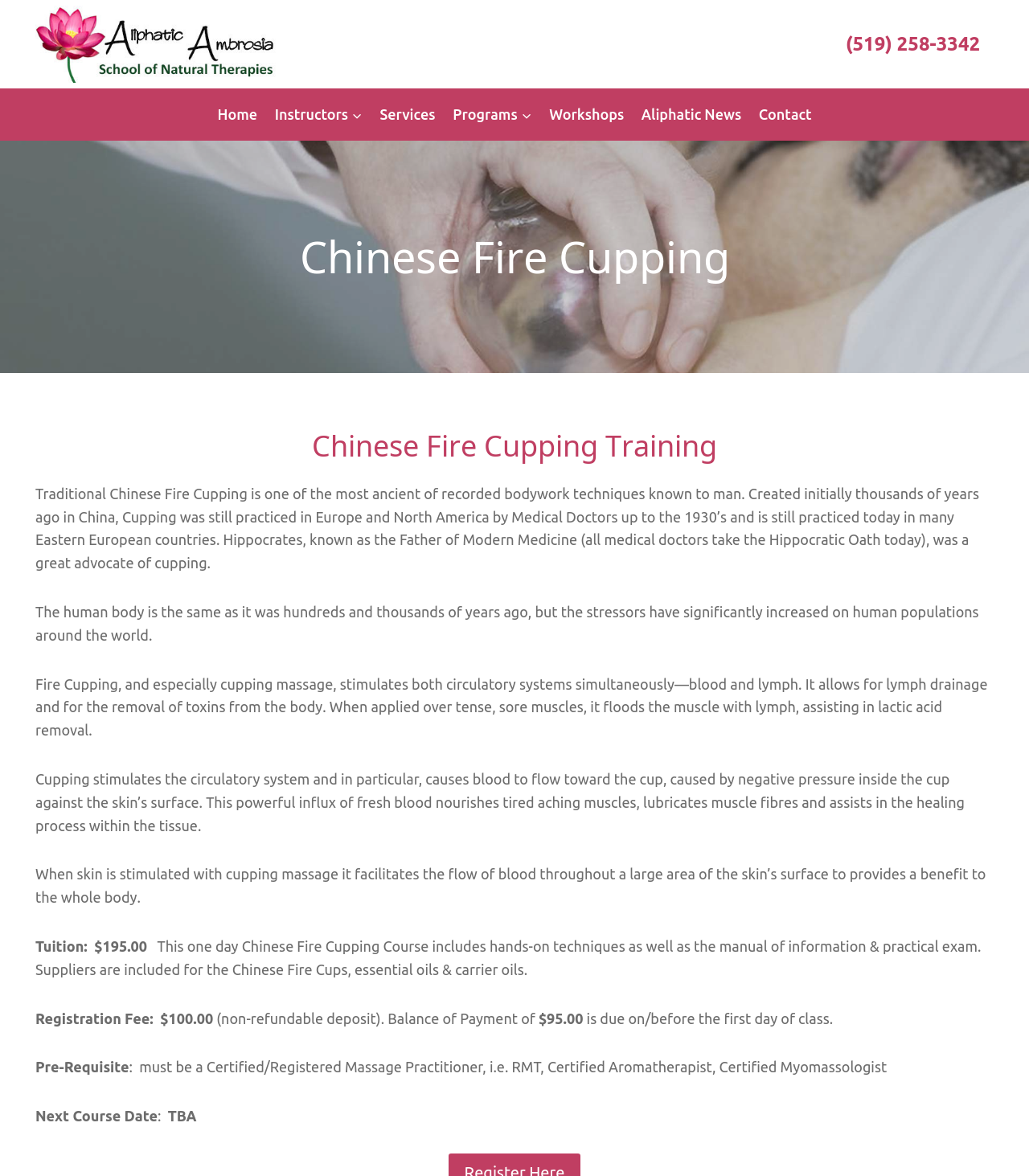What is the purpose of Fire Cupping?
Please provide a single word or phrase based on the screenshot.

lymph drainage and removal of toxins